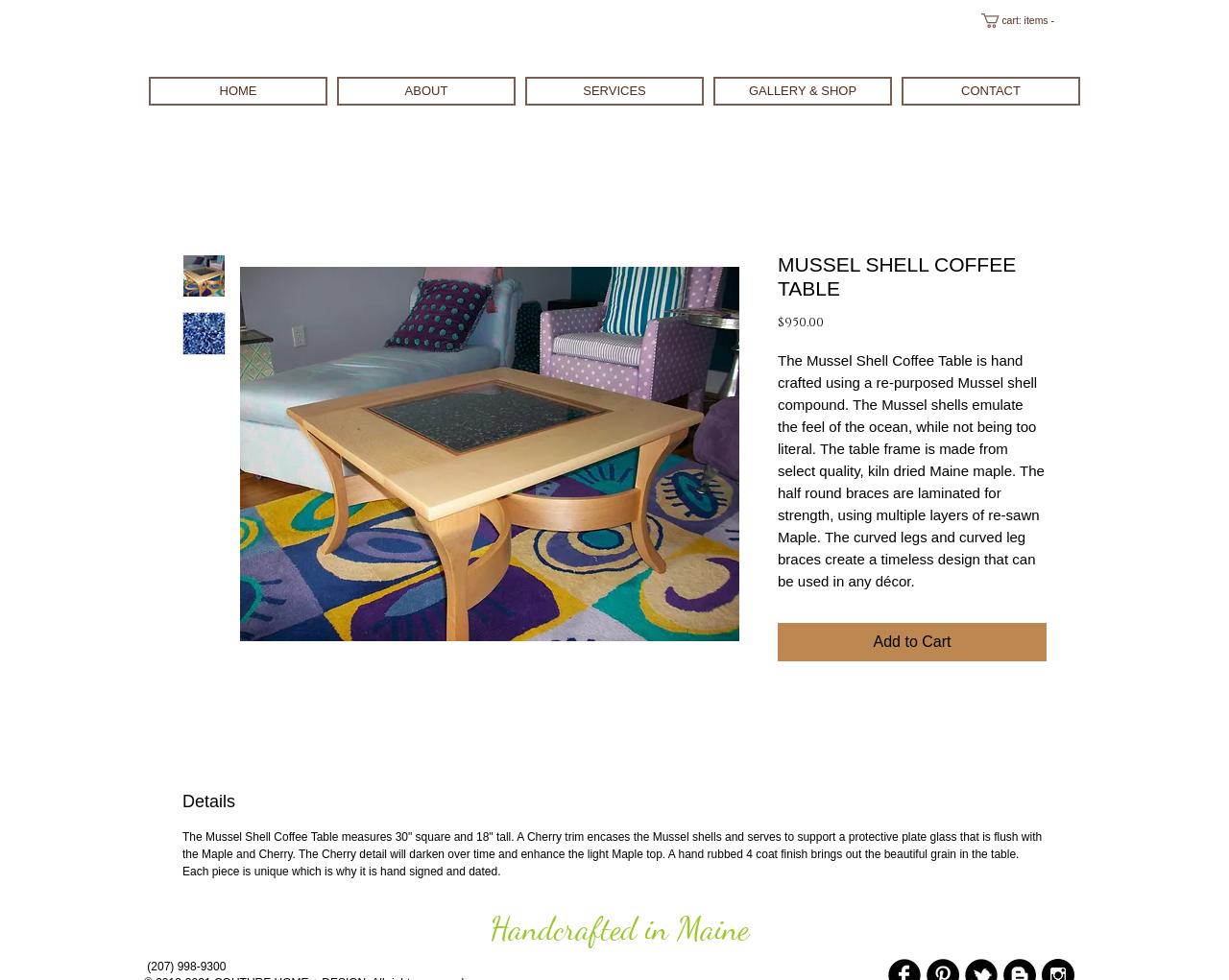Please identify the bounding box coordinates of the clickable element to fulfill the following instruction: "Click the 'GALLERY & SHOP' link". The coordinates should be four float numbers between 0 and 1, i.e., [left, top, right, bottom].

[0.58, 0.078, 0.726, 0.108]